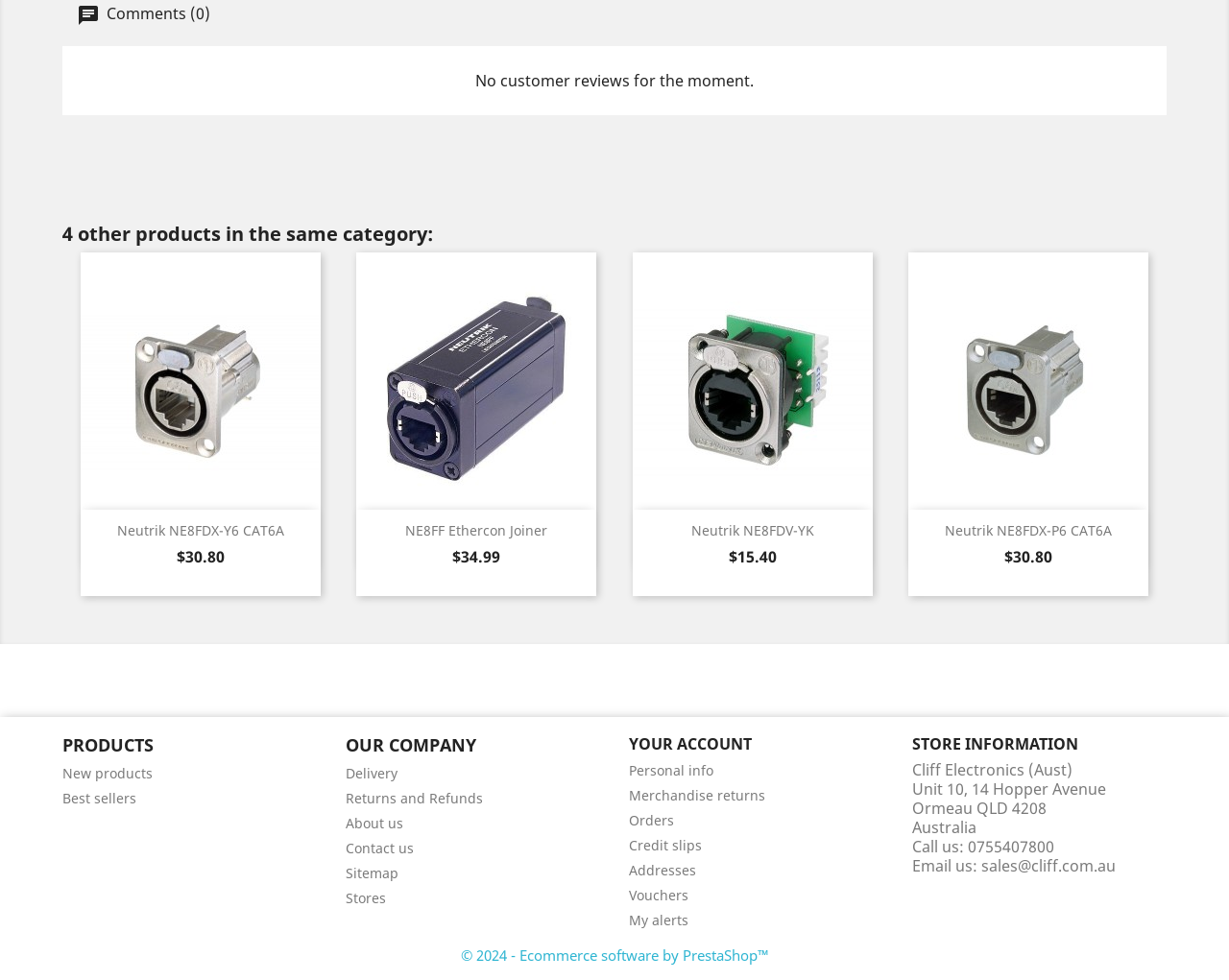Respond with a single word or phrase:
What is the company name of the store?

Cliff Electronics (Aust)